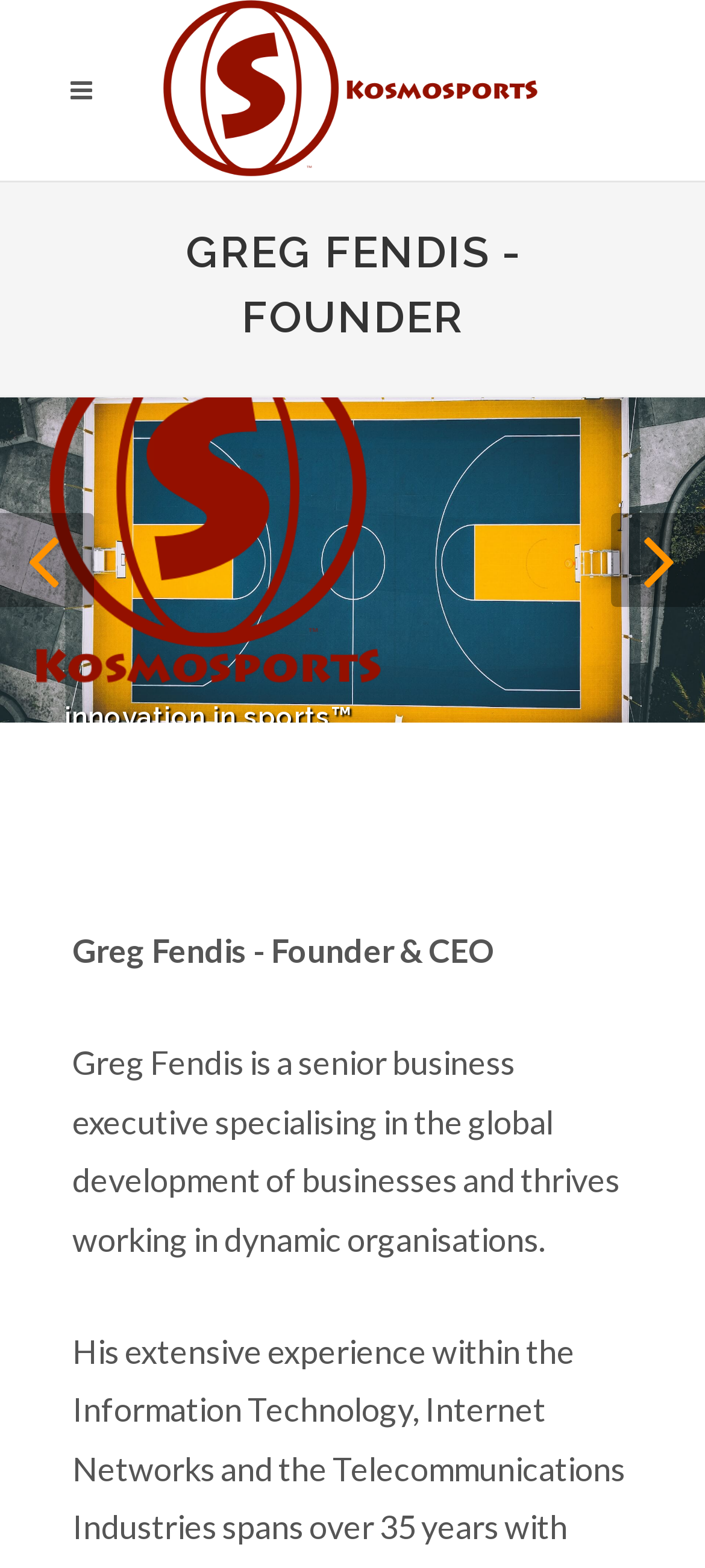What is the theme of the company?
Look at the screenshot and give a one-word or phrase answer.

Sports